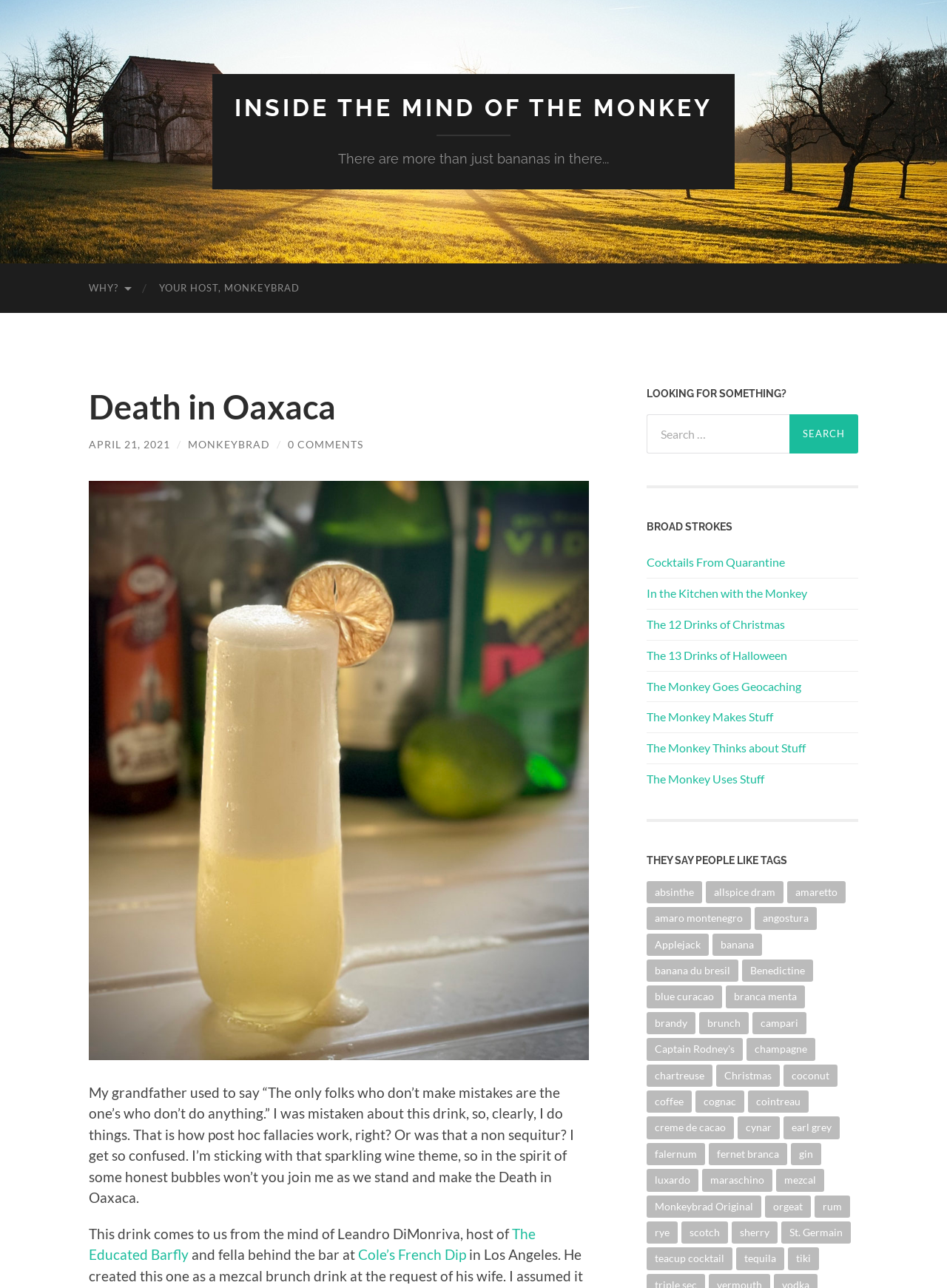Determine the bounding box coordinates of the section I need to click to execute the following instruction: "Click on the 'INSIDE THE MIND OF THE MONKEY' link". Provide the coordinates as four float numbers between 0 and 1, i.e., [left, top, right, bottom].

[0.248, 0.073, 0.752, 0.094]